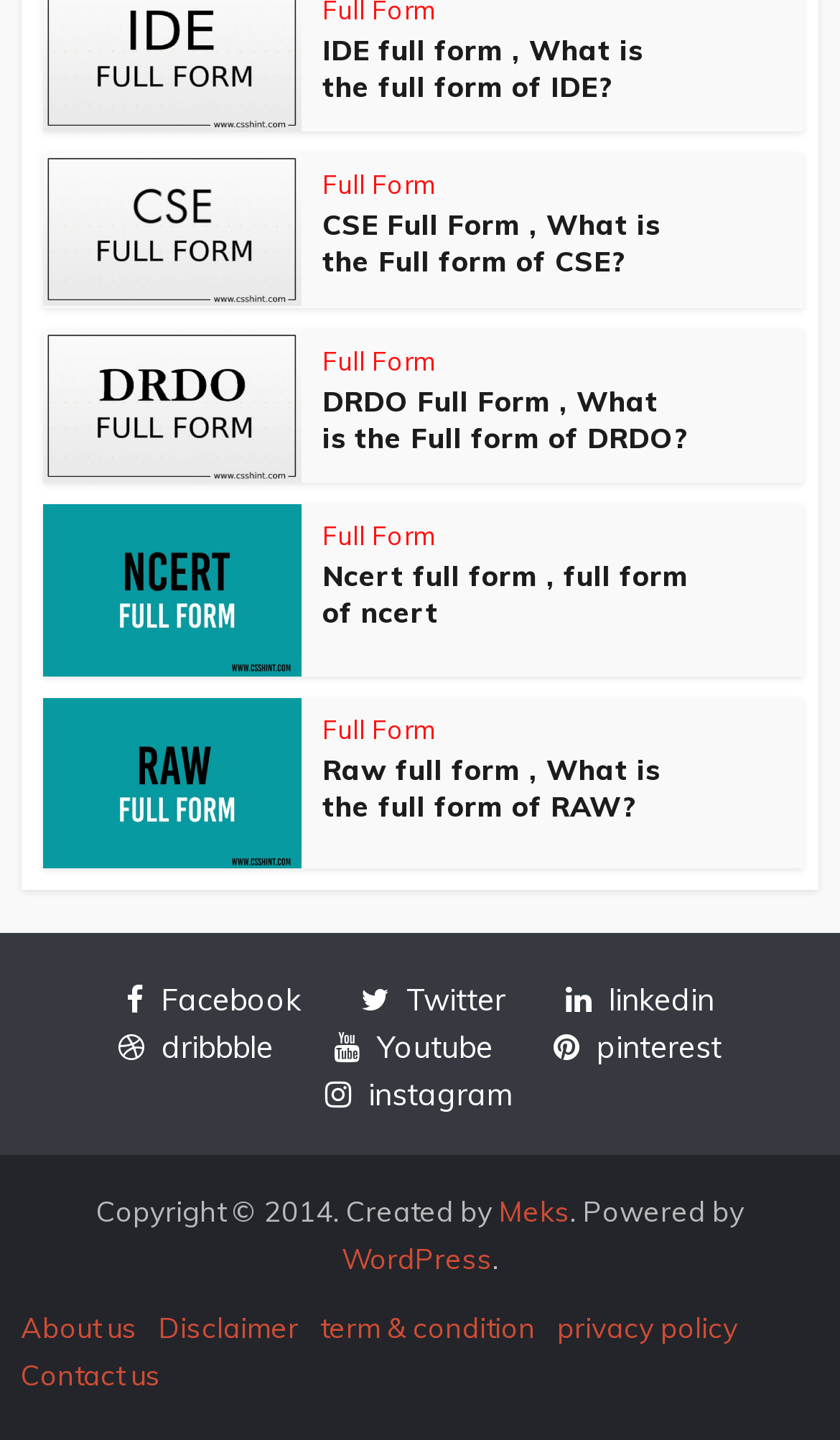Can you find the bounding box coordinates for the element to click on to achieve the instruction: "Click on the link to know the full form of IDE"?

[0.384, 0.022, 0.766, 0.072]